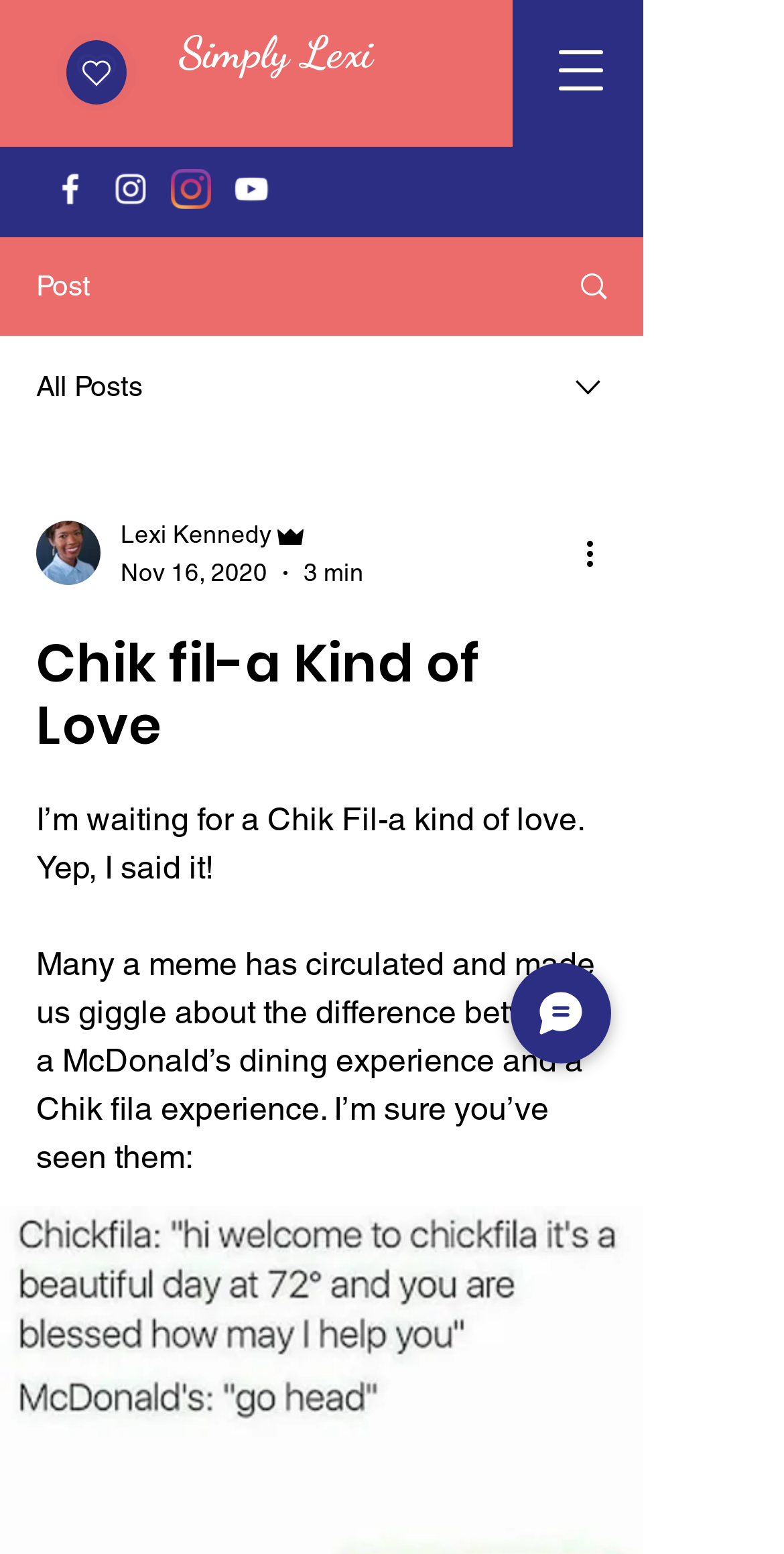Find the bounding box coordinates for the area you need to click to carry out the instruction: "More actions". The coordinates should be four float numbers between 0 and 1, indicated as [left, top, right, bottom].

[0.738, 0.34, 0.8, 0.371]